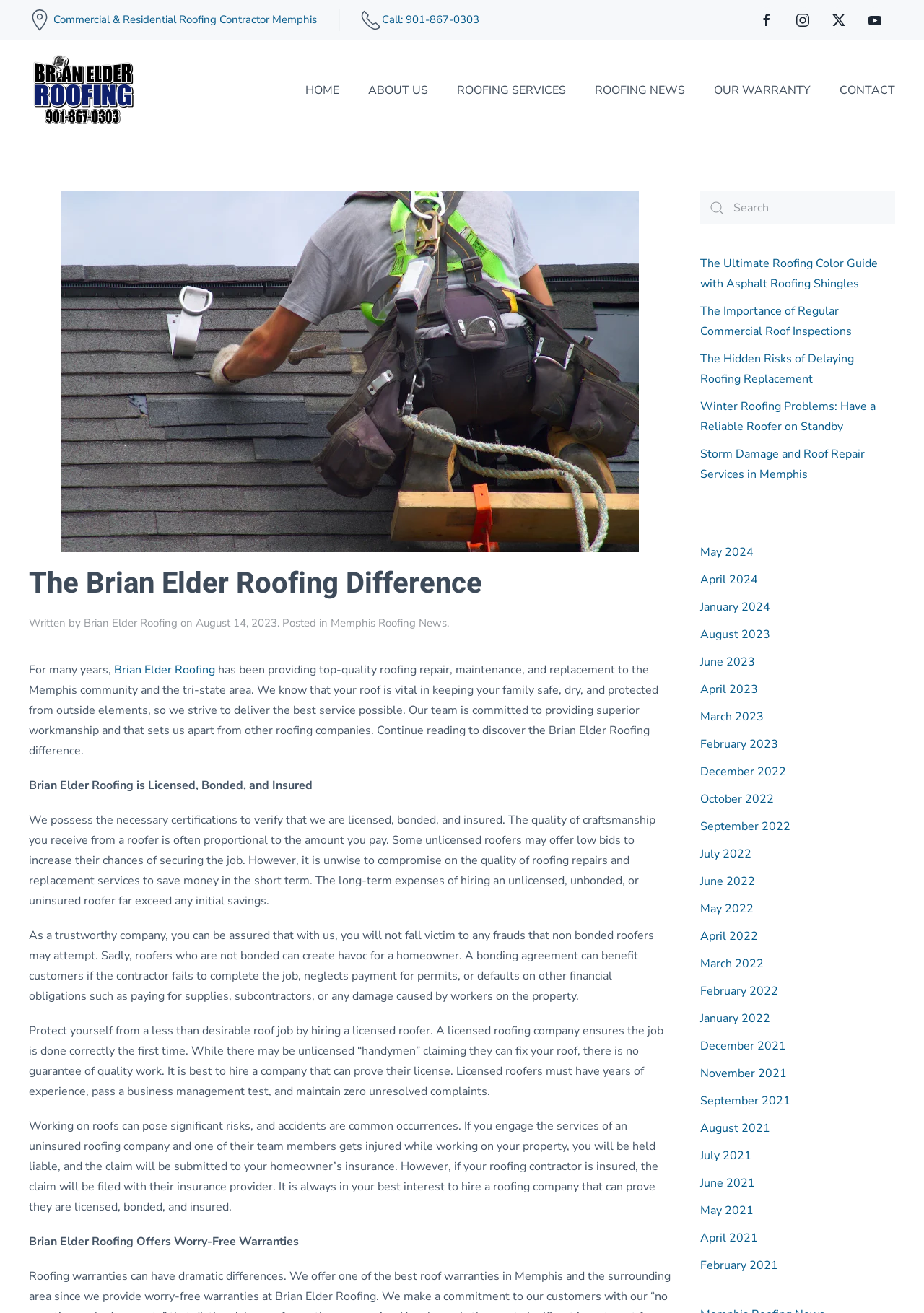Identify the bounding box coordinates of the area you need to click to perform the following instruction: "Call Brian Elder Roofing".

[0.413, 0.009, 0.519, 0.02]